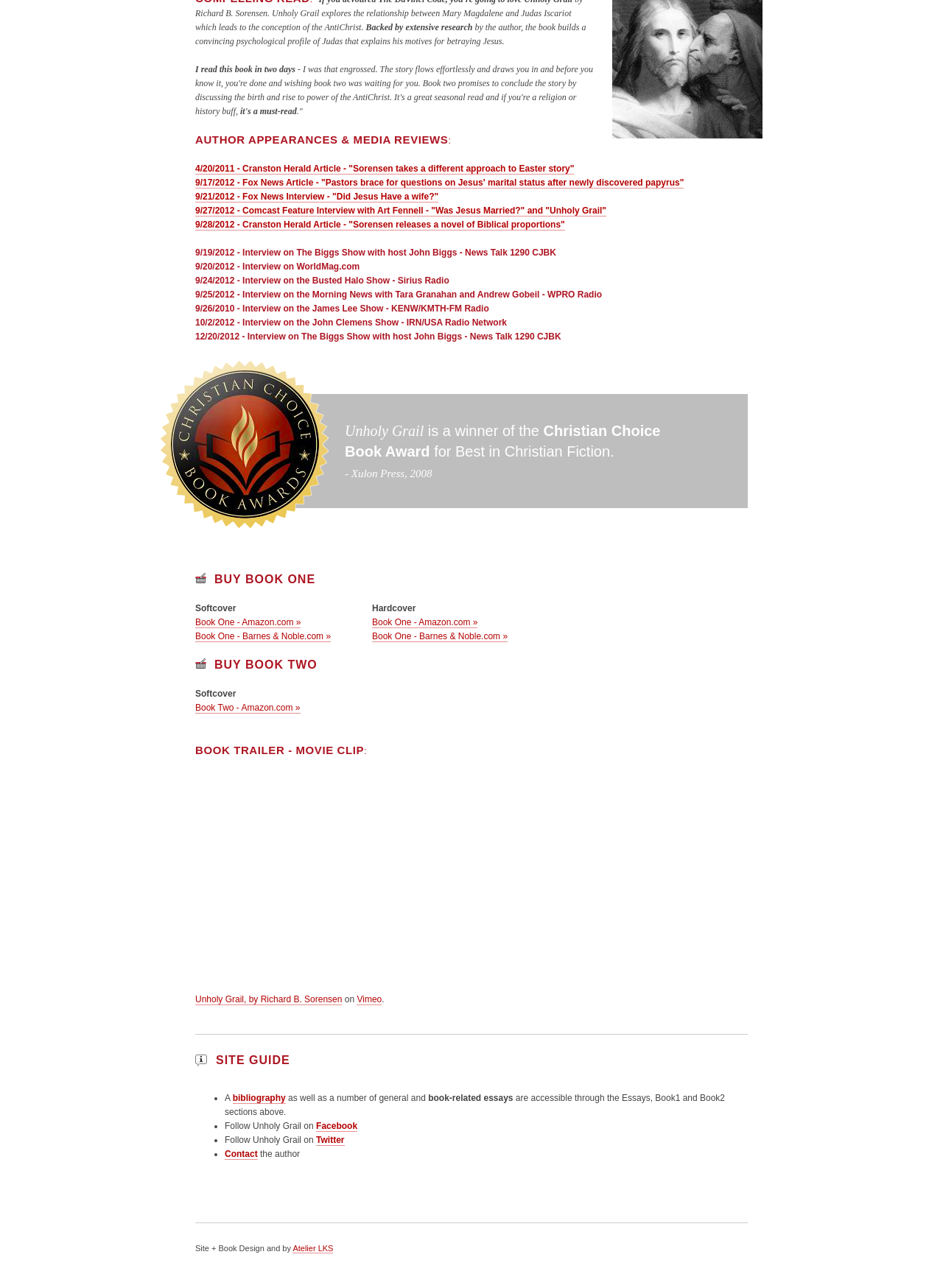What is the title of the book award mentioned on this webpage?
Please provide a detailed answer to the question.

I found this answer by looking at the LayoutTable element with the text 'Christian Choice Book Award' and an image with the same text. This table cell is part of a row that describes the award, indicating that it is the title of the award.